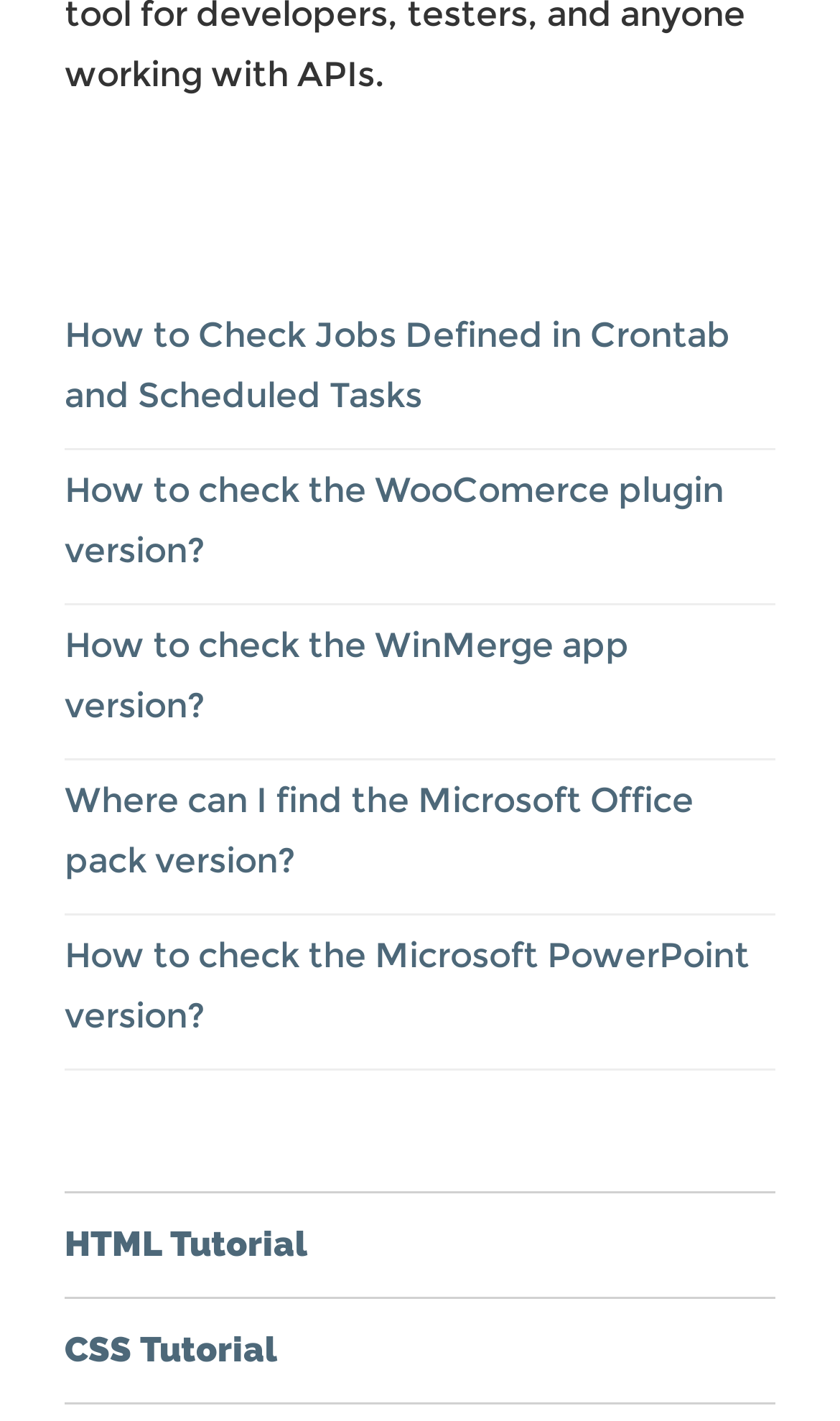Are the links arranged in a single column?
Answer briefly with a single word or phrase based on the image.

Yes